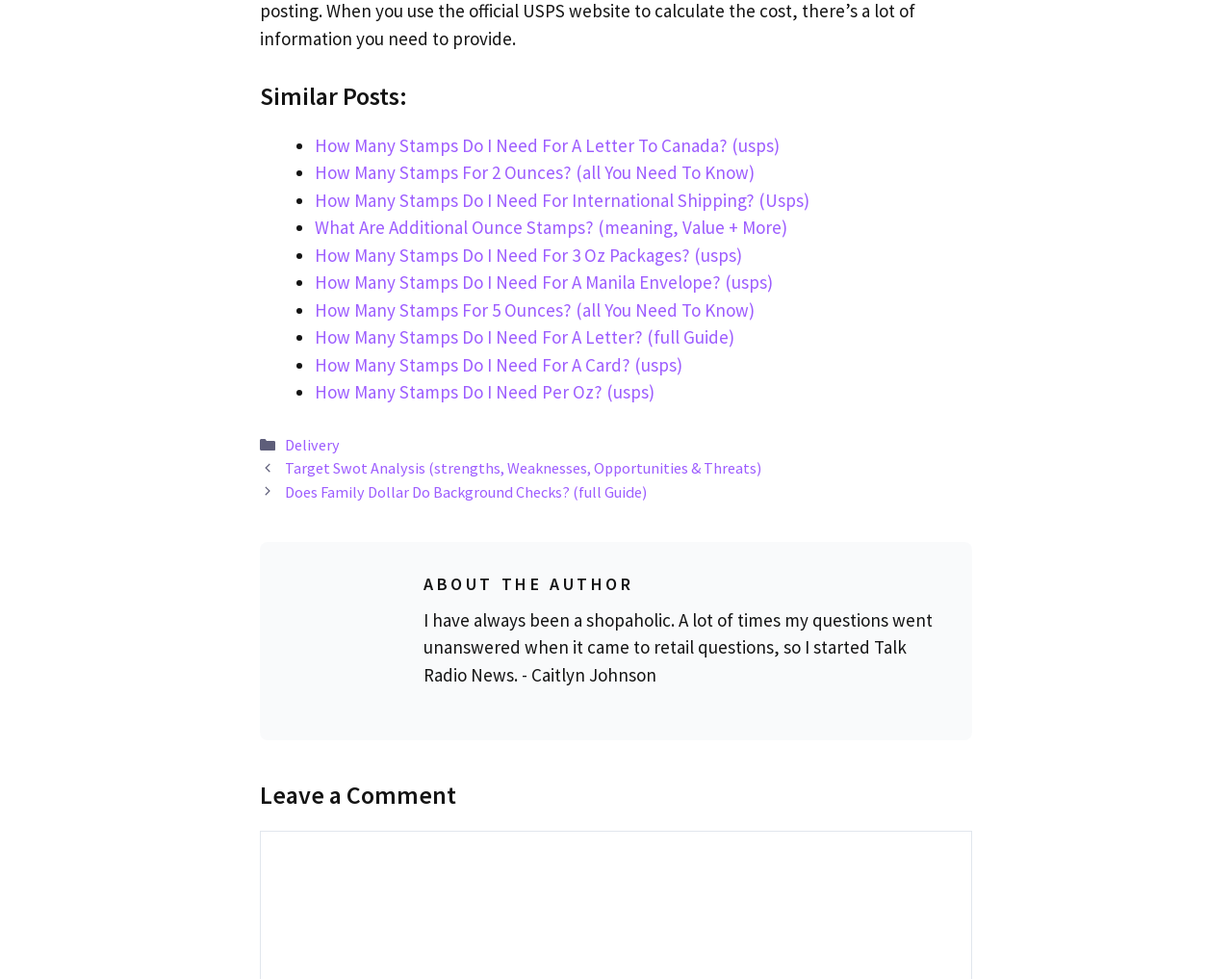Identify the bounding box coordinates of the specific part of the webpage to click to complete this instruction: "Click on 'Leave a Comment'".

[0.211, 0.796, 0.789, 0.829]